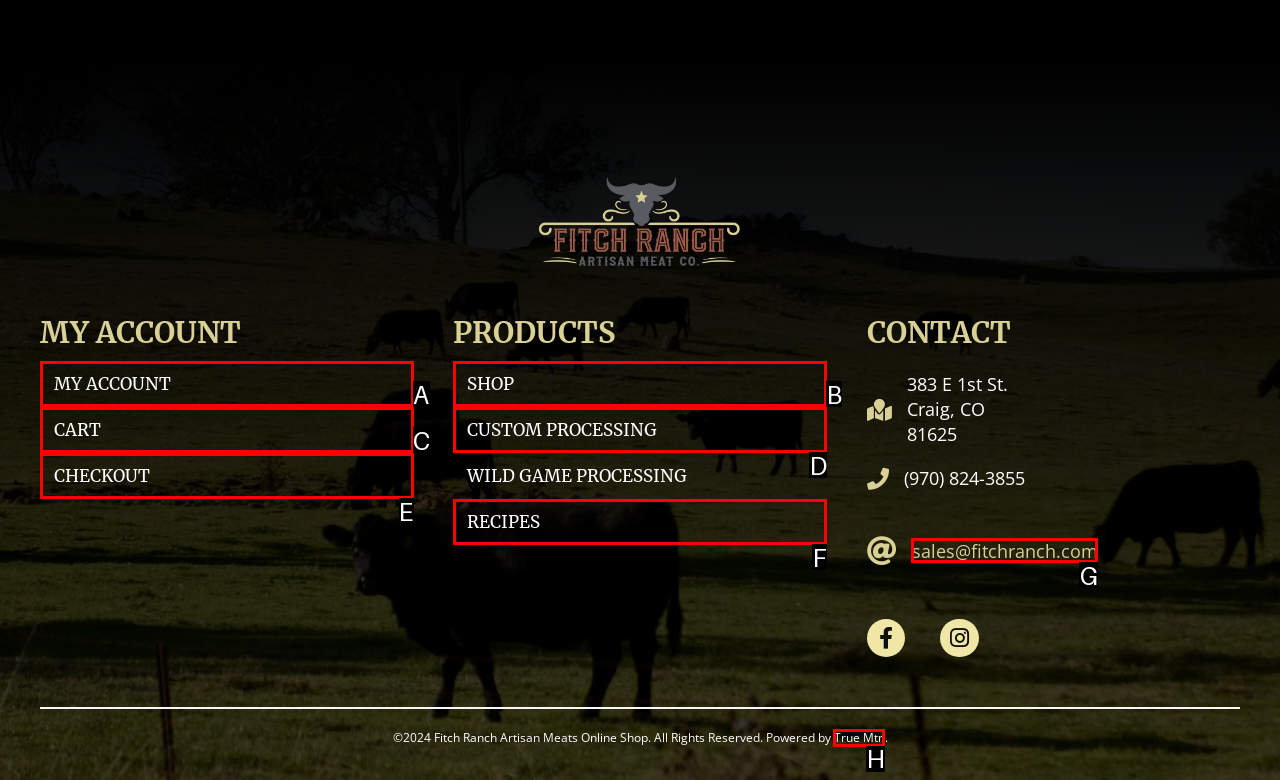Which HTML element matches the description: Recipes?
Reply with the letter of the correct choice.

F